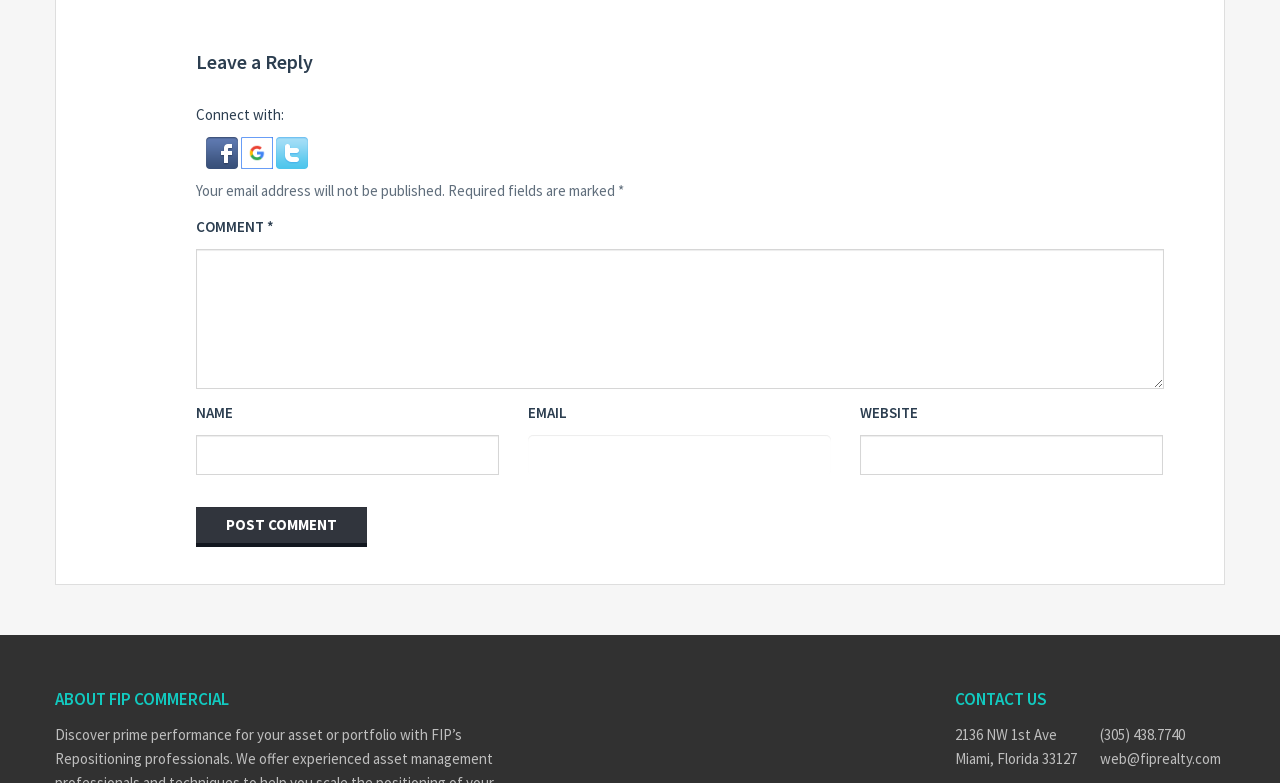Please give a short response to the question using one word or a phrase:
What is the address of FIP Commercial?

2136 NW 1st Ave Miami, Florida 33127